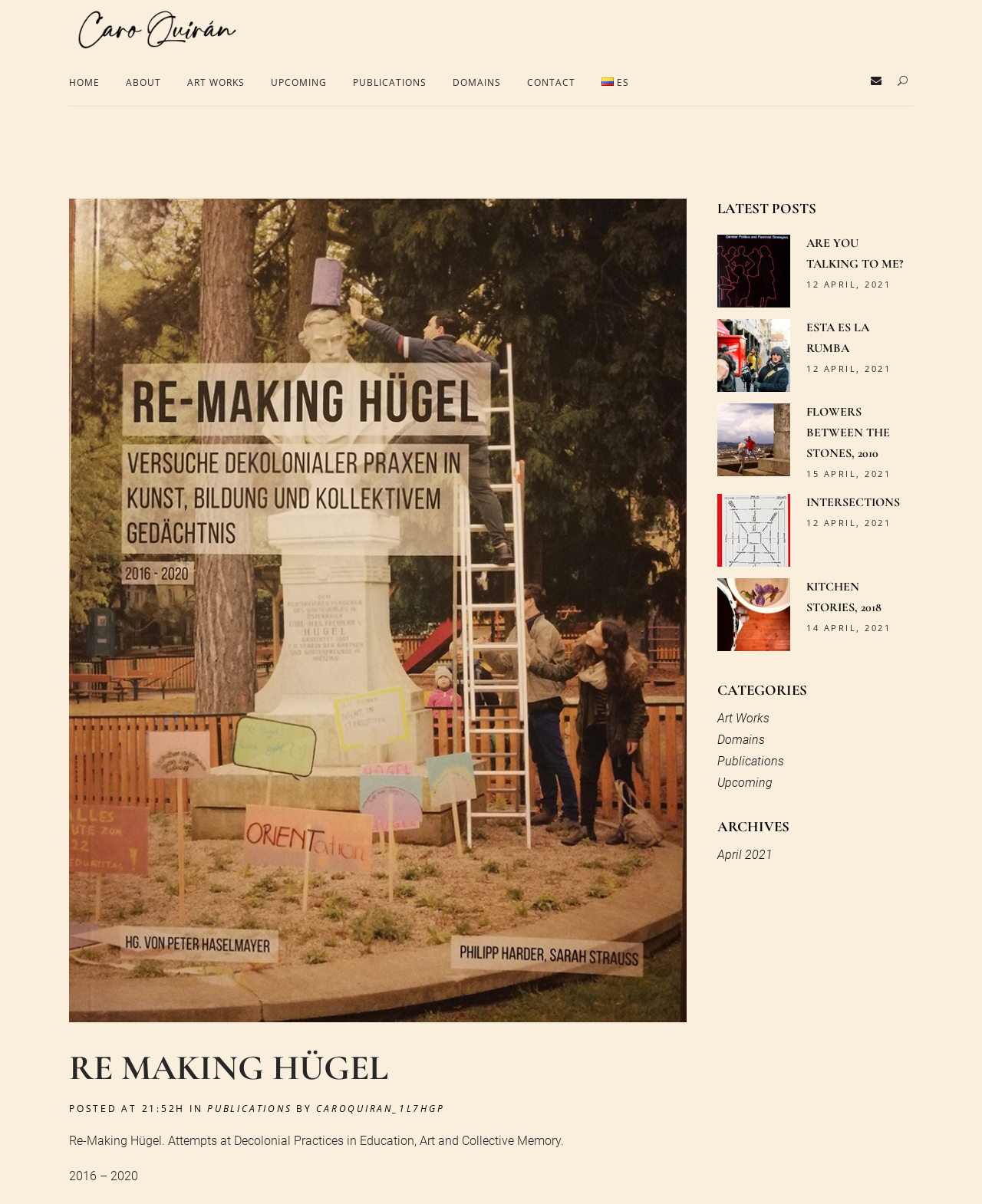Please find the bounding box coordinates of the section that needs to be clicked to achieve this instruction: "search for something".

[0.08, 0.01, 0.862, 0.022]